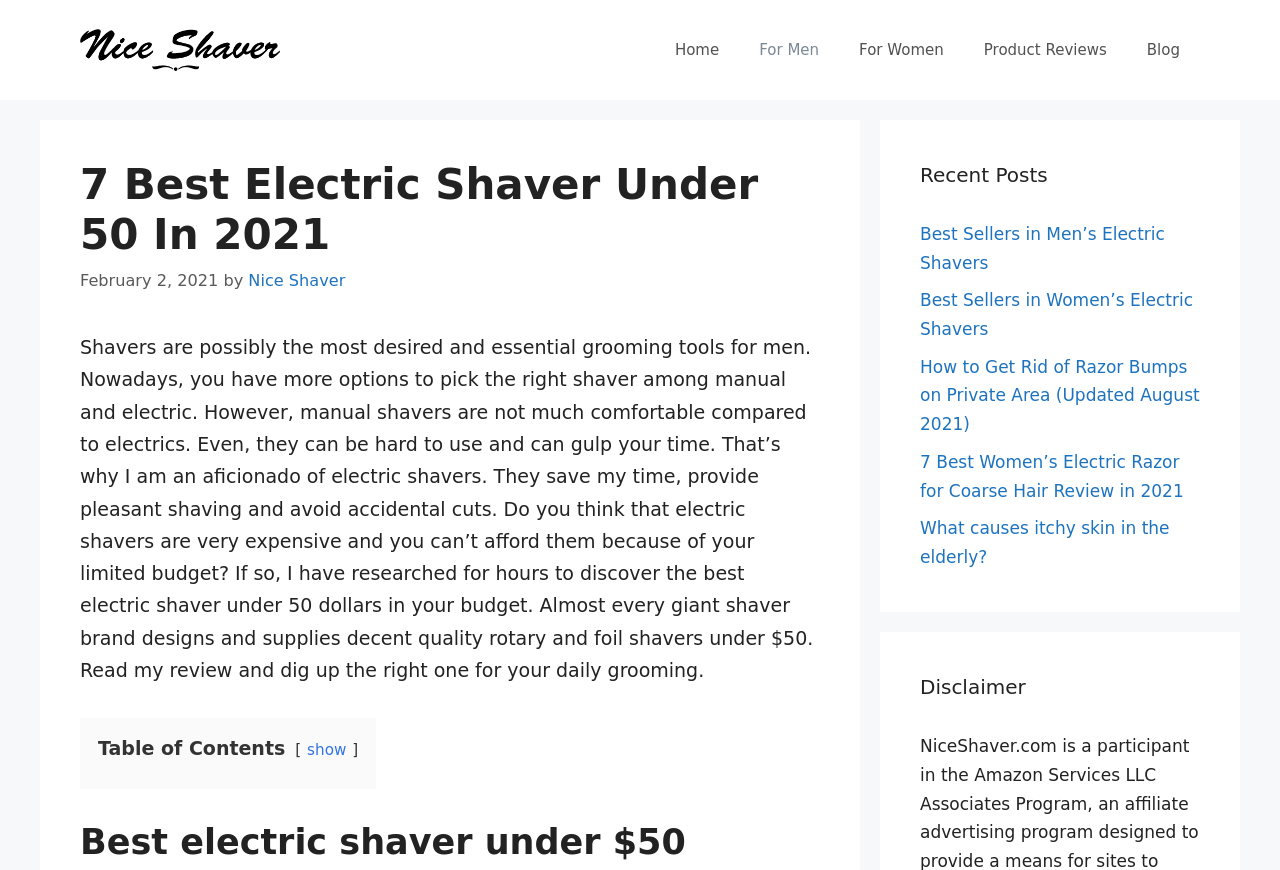How many recent posts are listed?
Provide a well-explained and detailed answer to the question.

I counted the links under the 'Recent Posts' heading, which are 'Best Sellers in Men’s Electric Shavers', 'Best Sellers in Women’s Electric Shavers', 'How to Get Rid of Razor Bumps on Private Area (Updated August 2021)', '7 Best Women’s Electric Razor for Coarse Hair Review in 2021', and 'What causes itchy skin in the elderly?'. There are 5 recent posts listed.